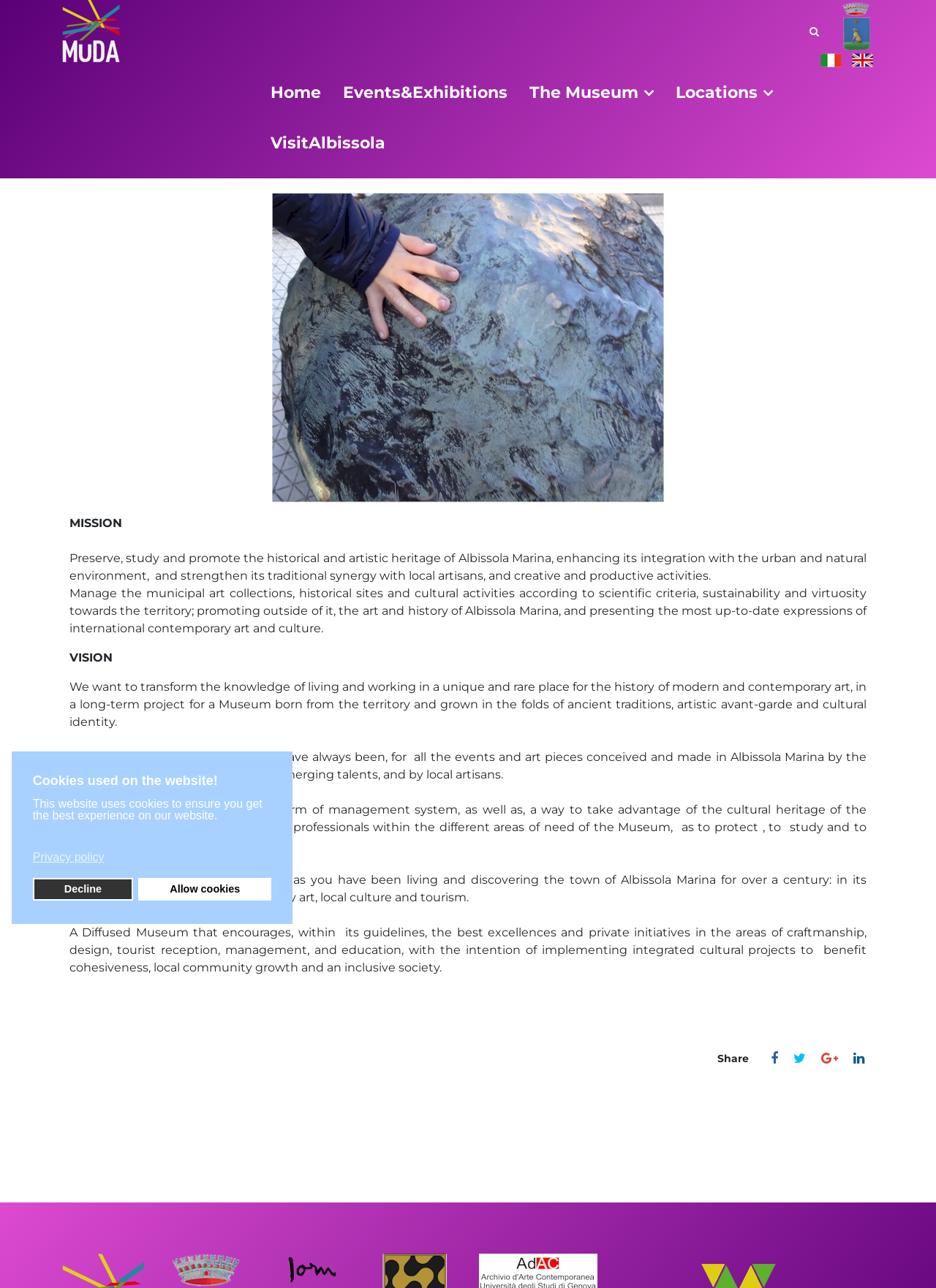Give a detailed overview of the webpage's appearance and contents.

The webpage is about the Mission and Vision of a museum in Albissola Marina. At the top, there is a cookie consent dialog with a heading "Cookies used on the website!" and three buttons: "cookie policy", "privacy policy", and "deny cookies" or "allow cookies". 

Below the dialog, there are three flags representing different languages: Italian, English, and a logo of Stemma Comune Albissola Marina. 

The main content of the webpage is divided into two sections. The top section has a navigation menu with links to "Home", "Events&Exhibitions", "The Museum", "Locations", and "VisitAlbissola". 

The bottom section has a heading "Mission&Vision" and an image related to the mission and vision. The mission is described in four paragraphs, stating the goals of preserving, studying, and promoting the historical and artistic heritage of Albissola Marina, managing the municipal art collections, and promoting the art and history of the town. 

The vision is also described in four paragraphs, envisioning an open and inclusive museum that transforms the knowledge of living and working in a unique place for the history of modern and contemporary art, and a widespread museum that encourages private initiatives in areas like craftsmanship, design, and education. 

At the bottom of the page, there are four social media links.